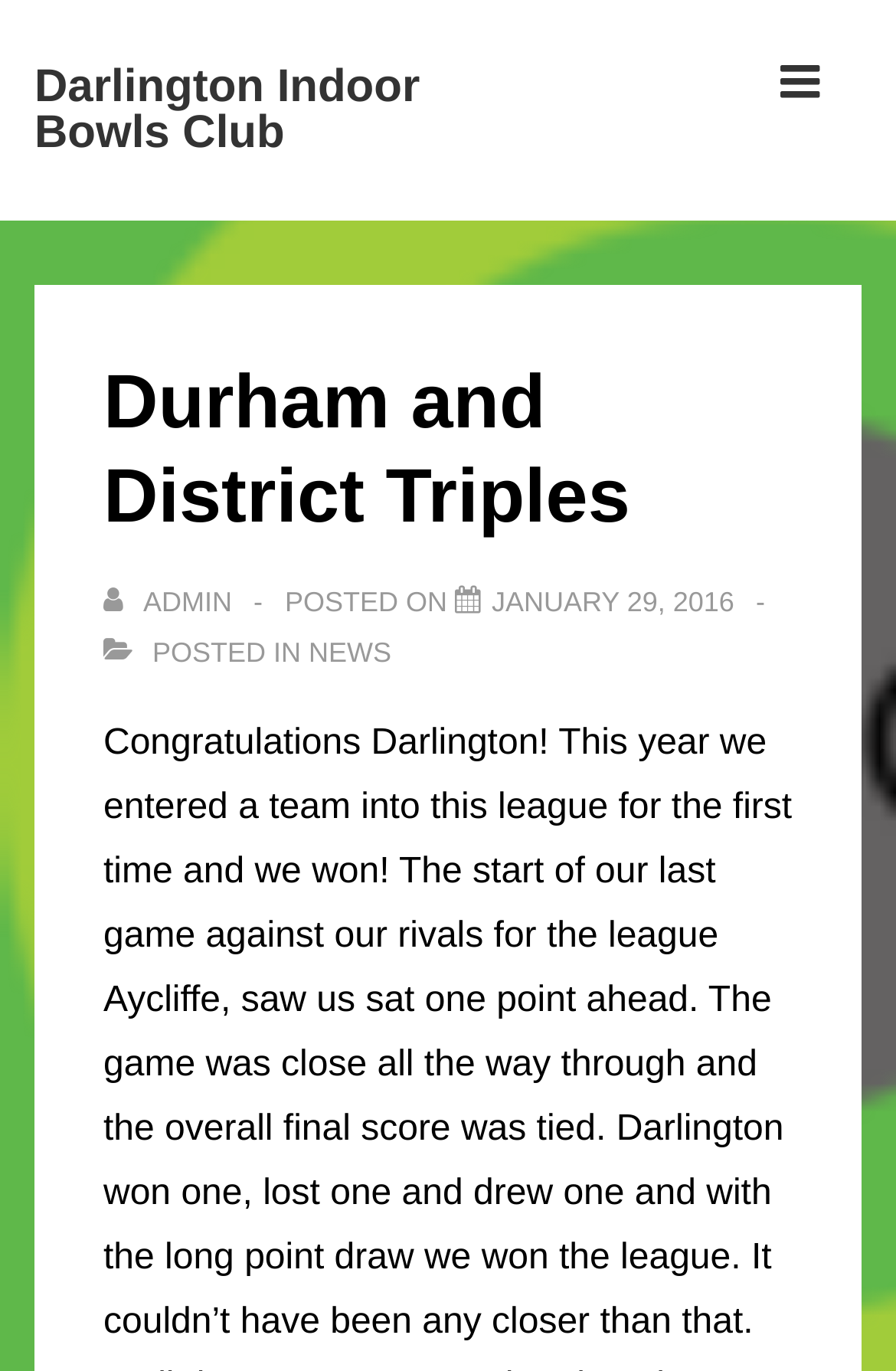What is the title of the main article?
Identify the answer in the screenshot and reply with a single word or phrase.

Durham and District Triples